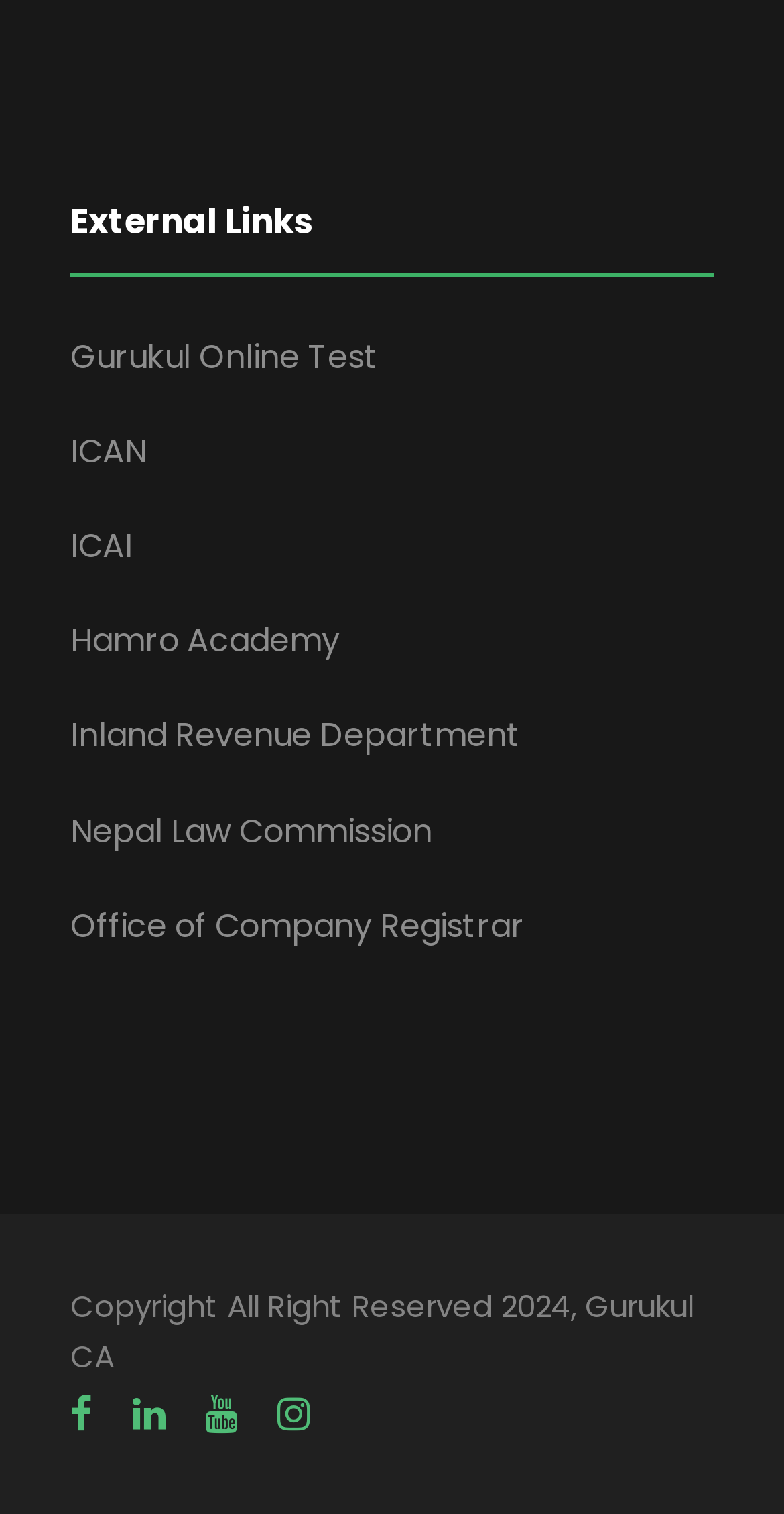How many links are under 'External Links'? Examine the screenshot and reply using just one word or a brief phrase.

7